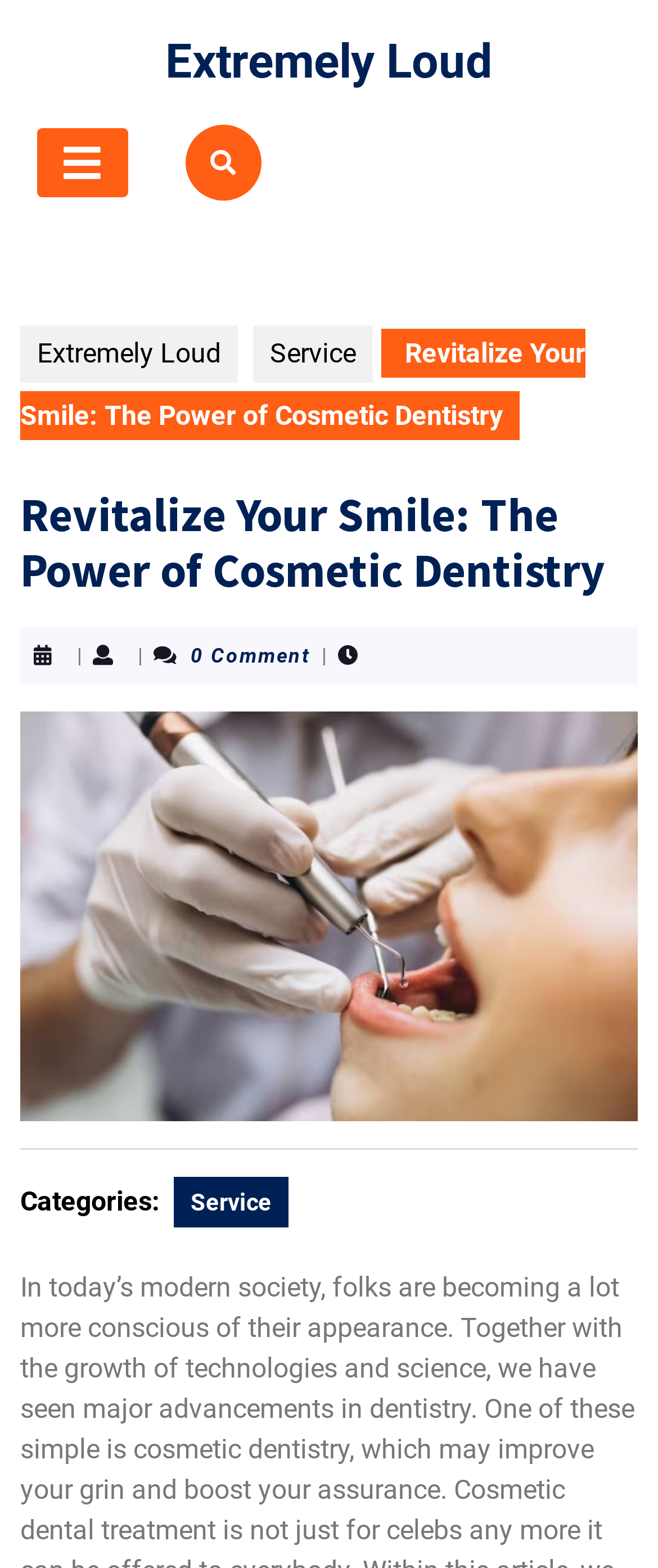What is the name of the service provided?
Please answer the question as detailed as possible based on the image.

By analyzing the webpage structure, I found that the main heading 'Revitalize Your Smile: The Power of Cosmetic Dentistry' is related to the service provided. The word 'Cosmetic Dentistry' is a key part of the heading, indicating that it is the service being referred to.